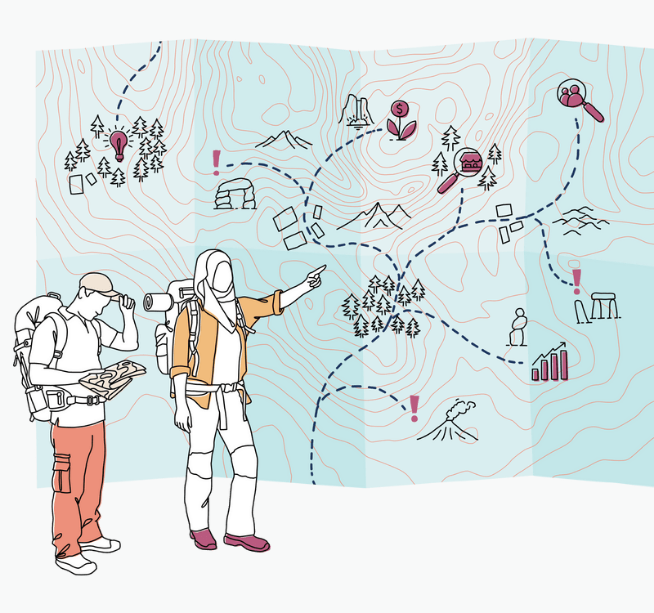Answer the question in a single word or phrase:
What do the icons on the map represent?

Opportunities